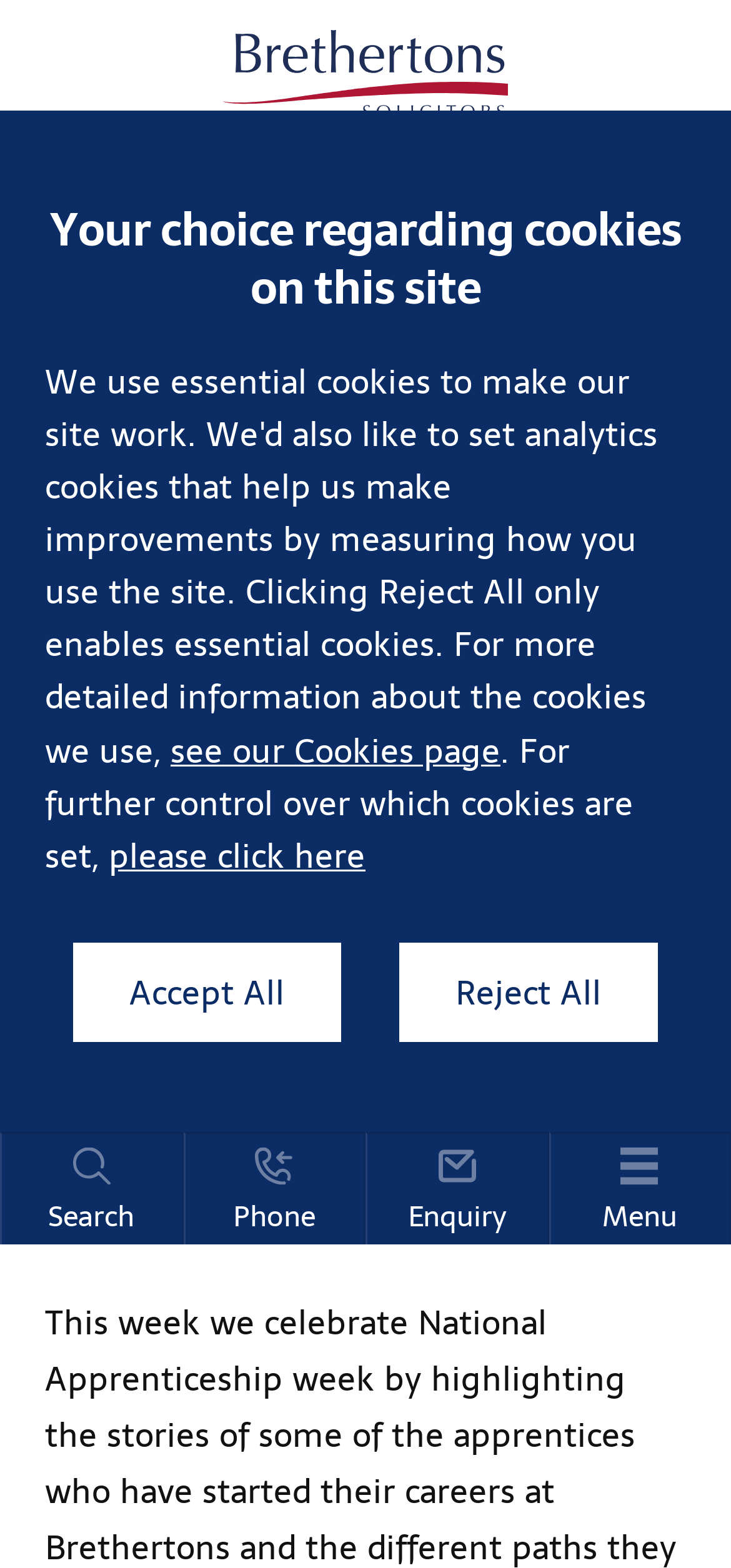Respond with a single word or short phrase to the following question: 
What is the name of the law firm?

Brethertons LLP Solicitors